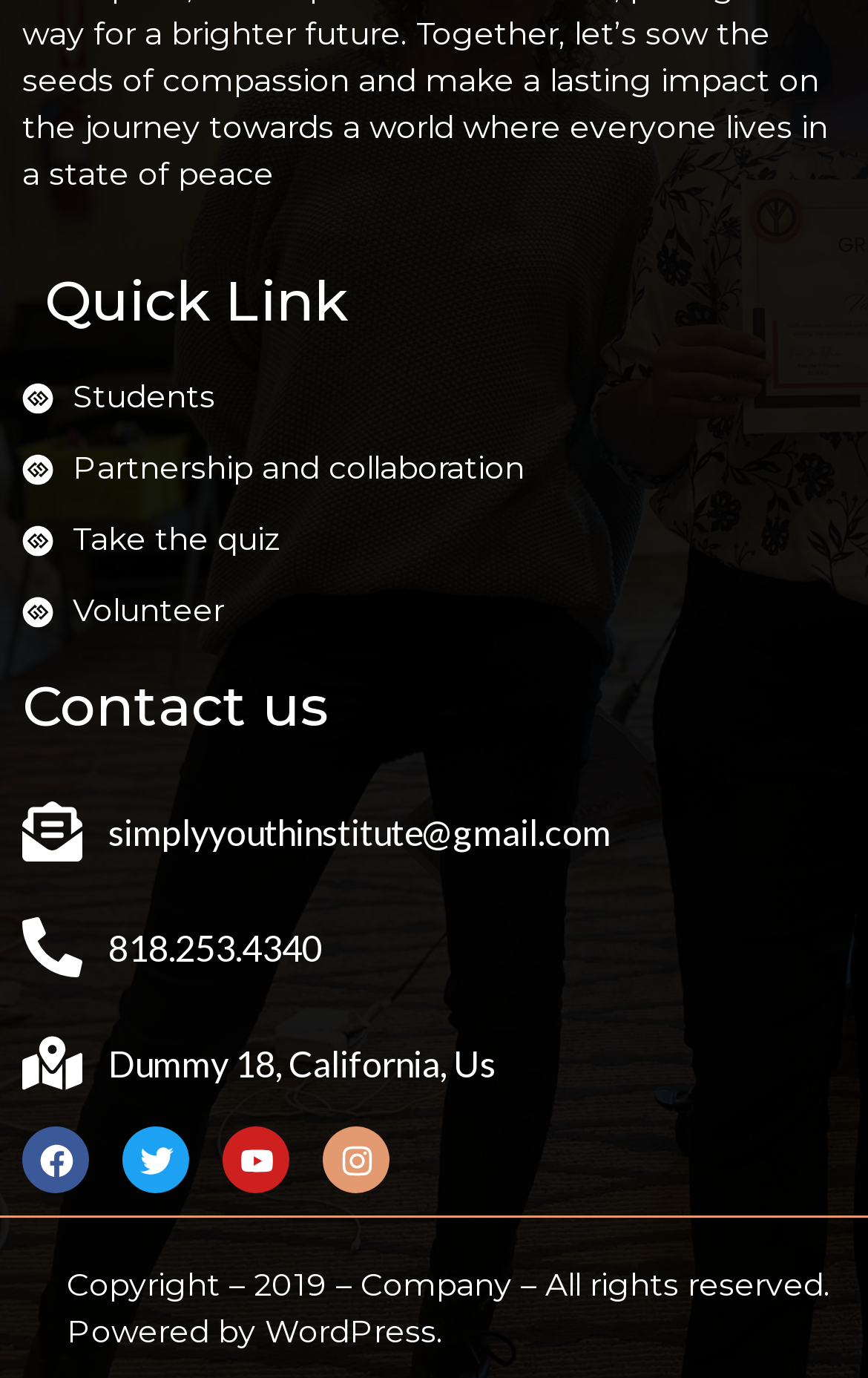Locate the bounding box of the UI element described in the following text: "Take the quiz".

[0.026, 0.375, 0.974, 0.409]